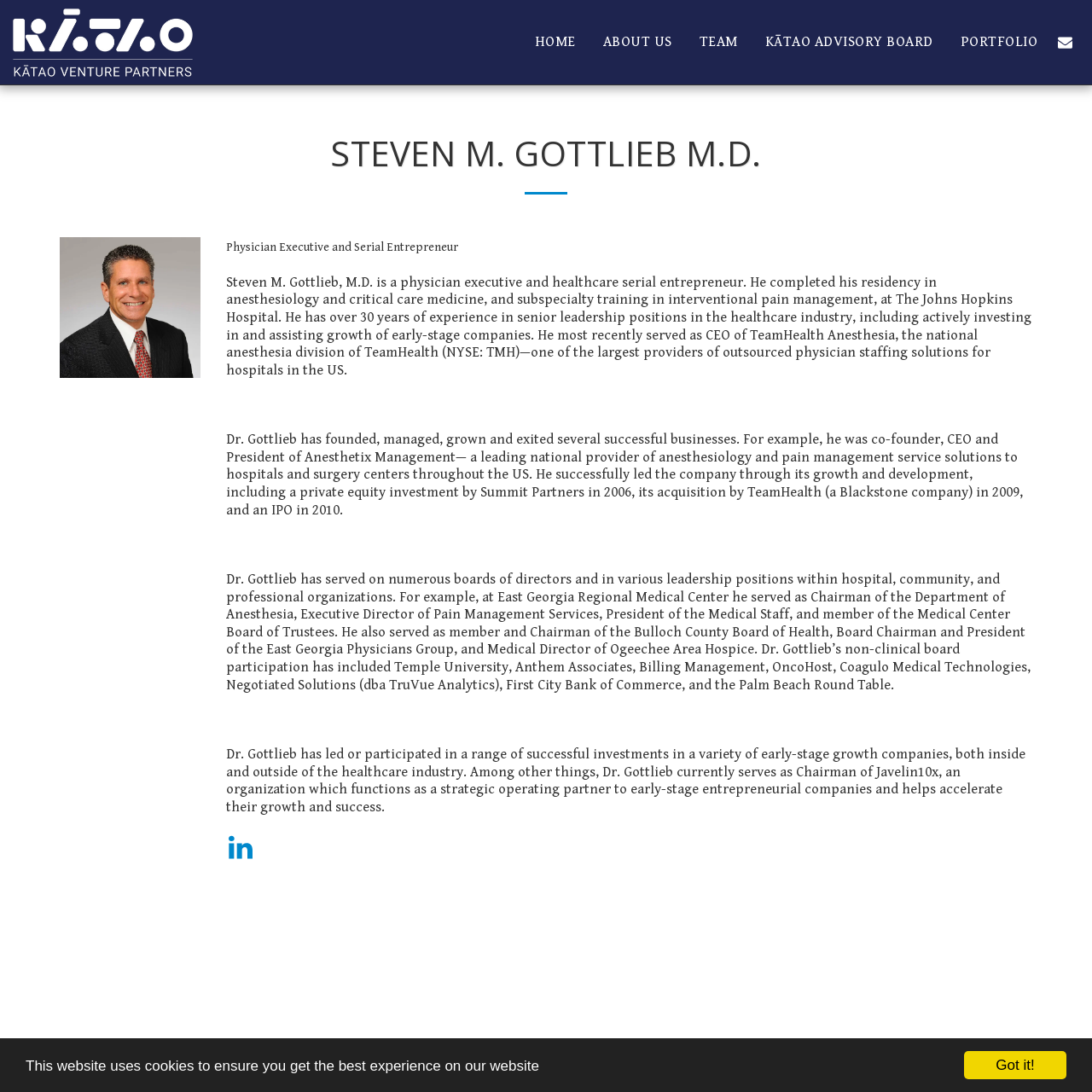Please identify the bounding box coordinates of the area that needs to be clicked to fulfill the following instruction: "Click HOME."

[0.478, 0.025, 0.539, 0.052]